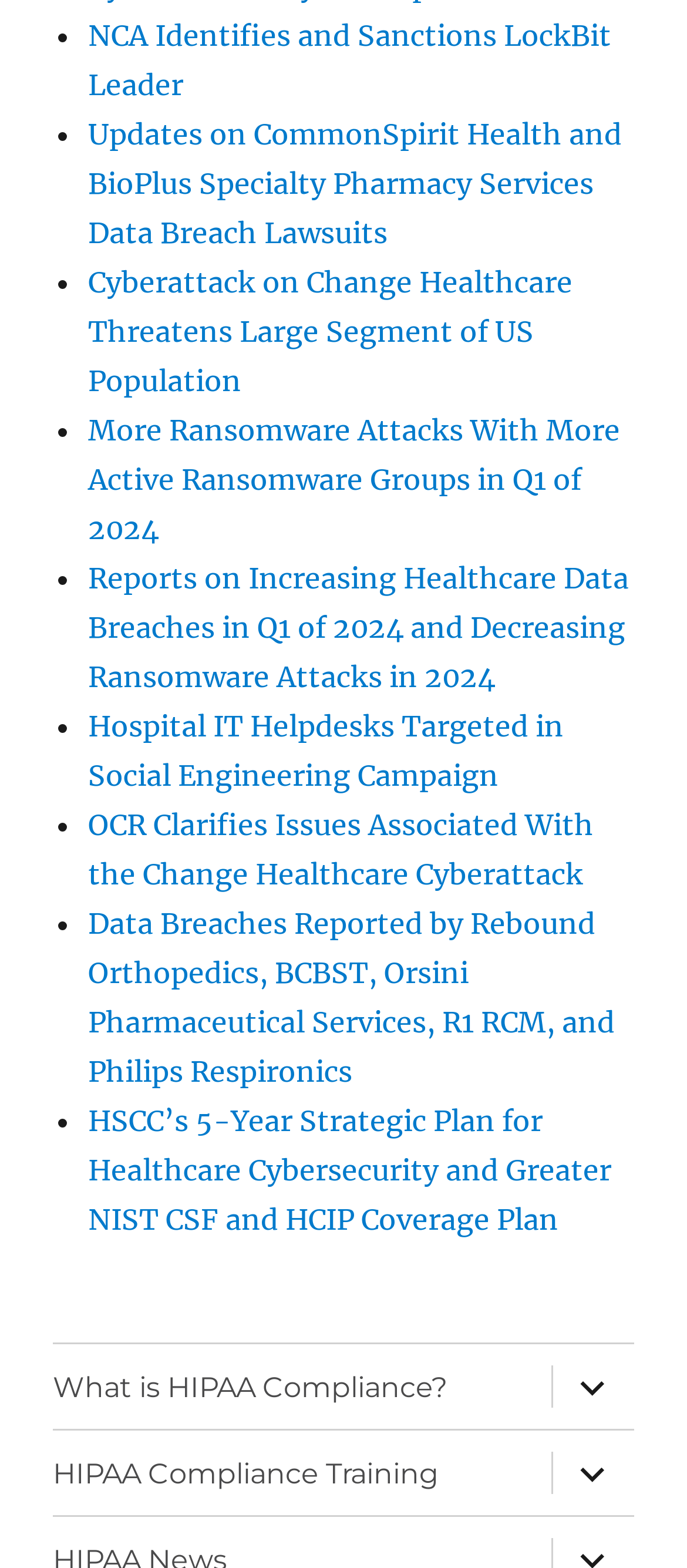Are there any list markers on this webpage?
Provide a concise answer using a single word or phrase based on the image.

Yes